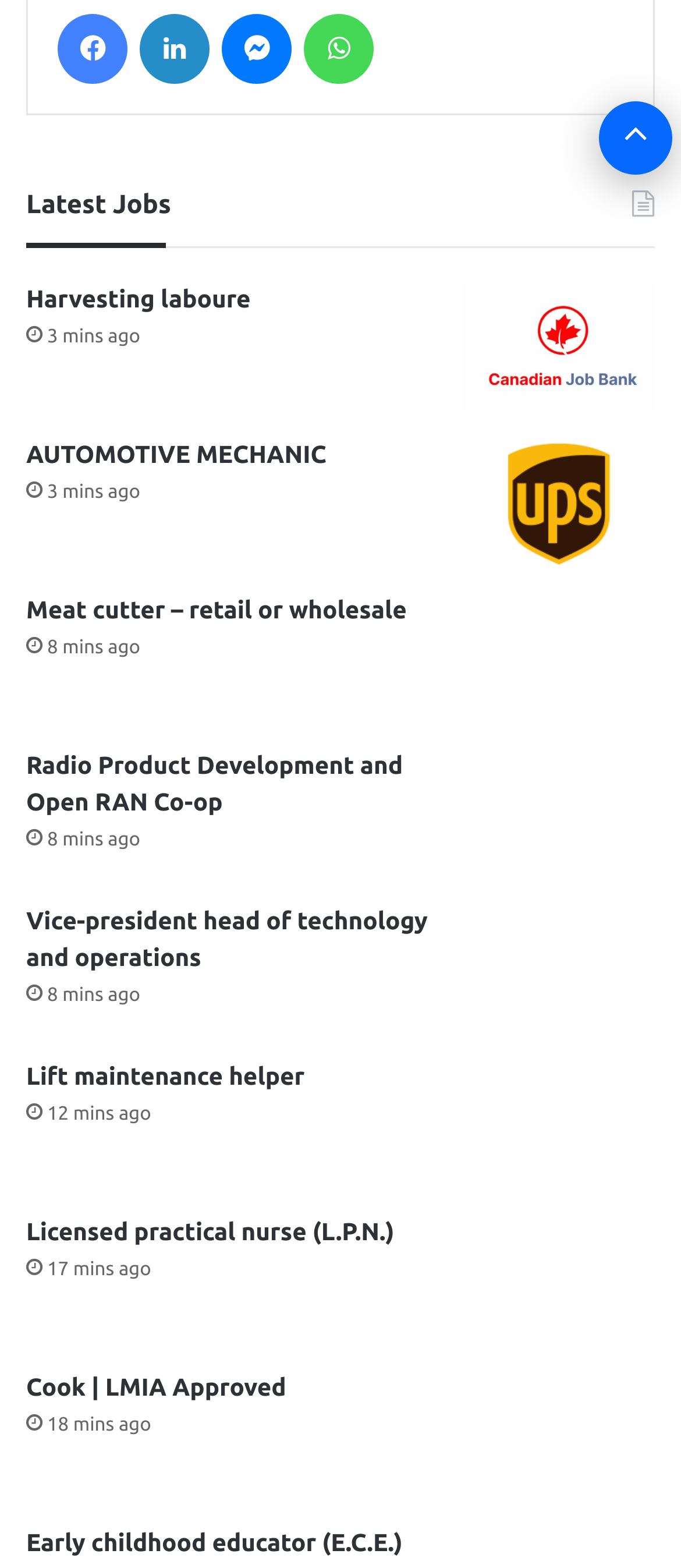Answer the question using only one word or a concise phrase: How many job postings are displayed on this webpage?

10